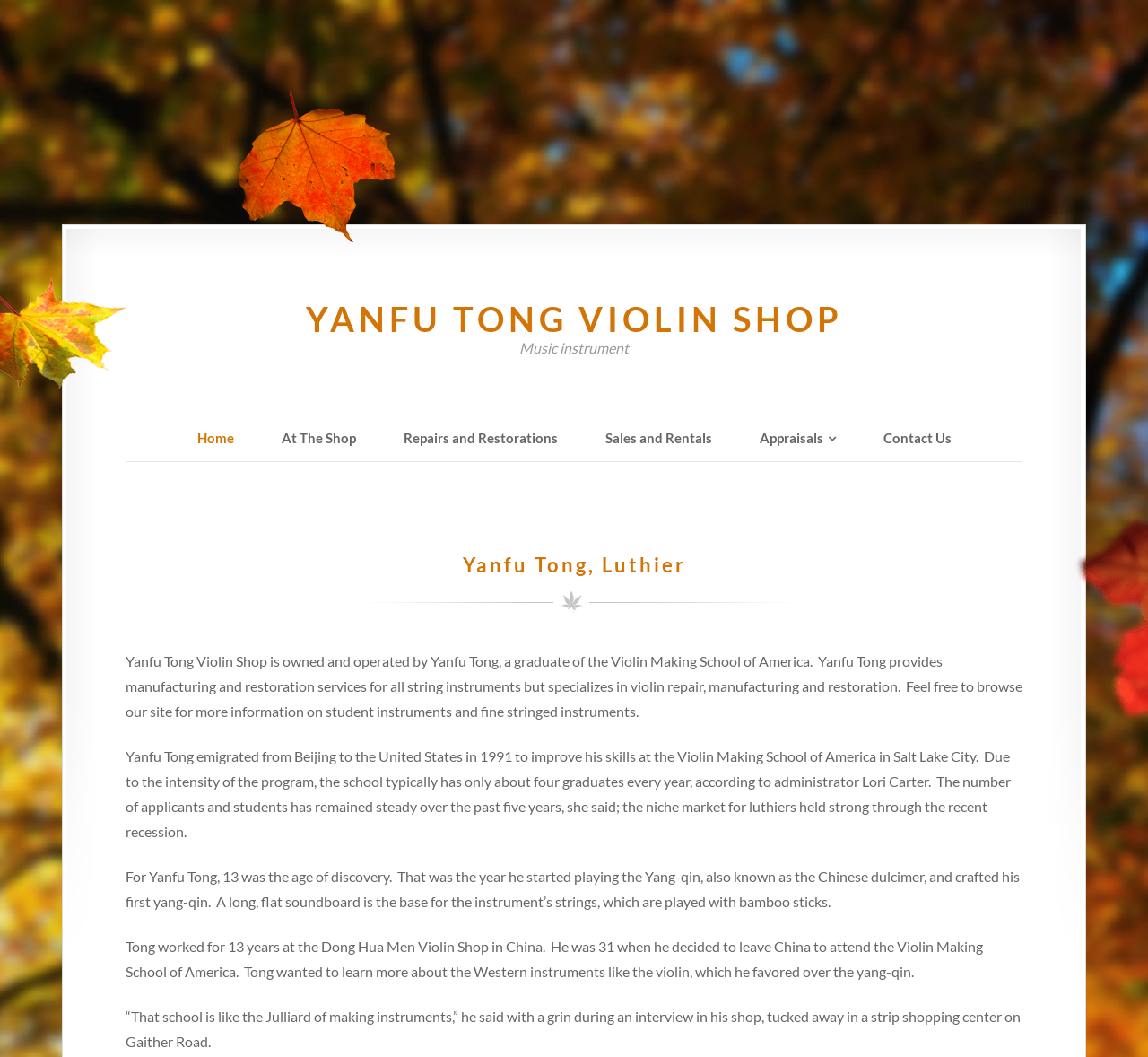What is the name of the school Yanfu Tong attended in the United States? Observe the screenshot and provide a one-word or short phrase answer.

Violin Making School of America